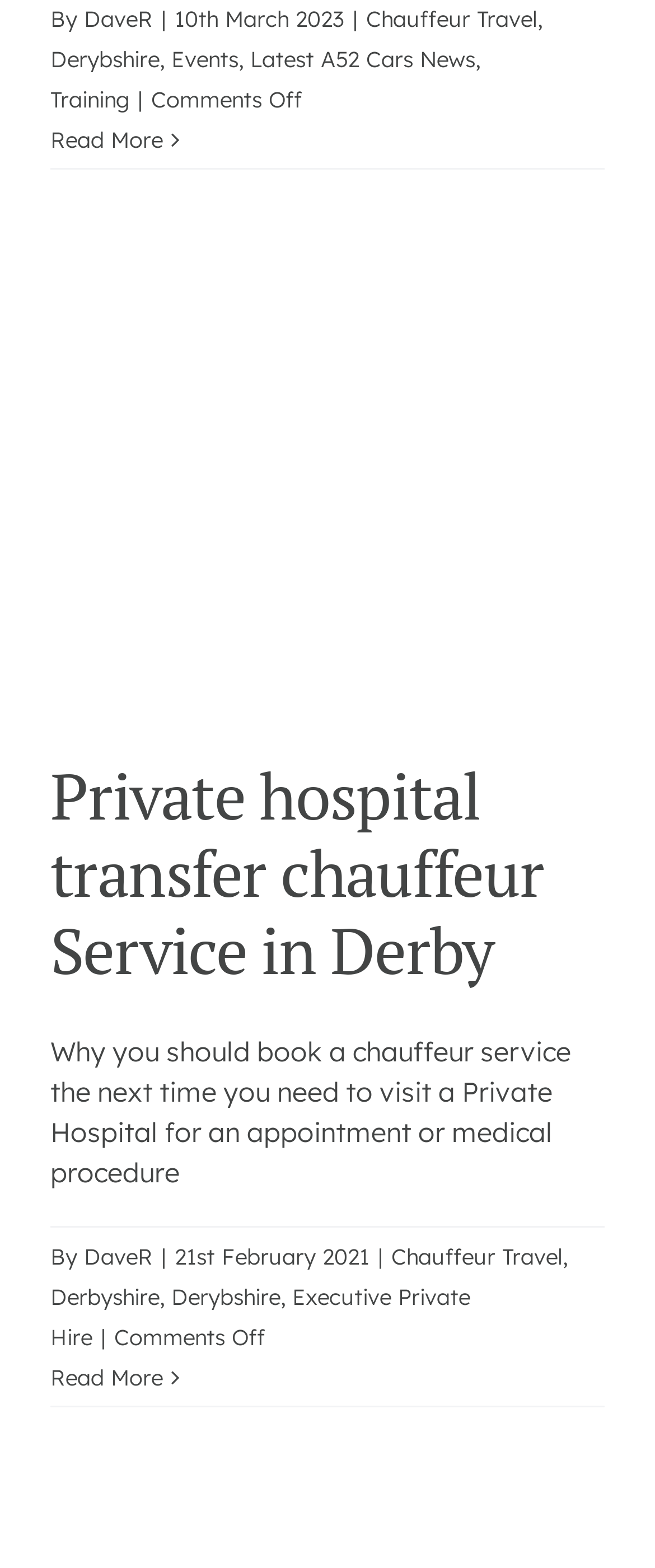What is the date of the article 'The Difference between our Derby Chauffeur Service and a Taxi'?
From the screenshot, provide a brief answer in one word or phrase.

10th March 2023